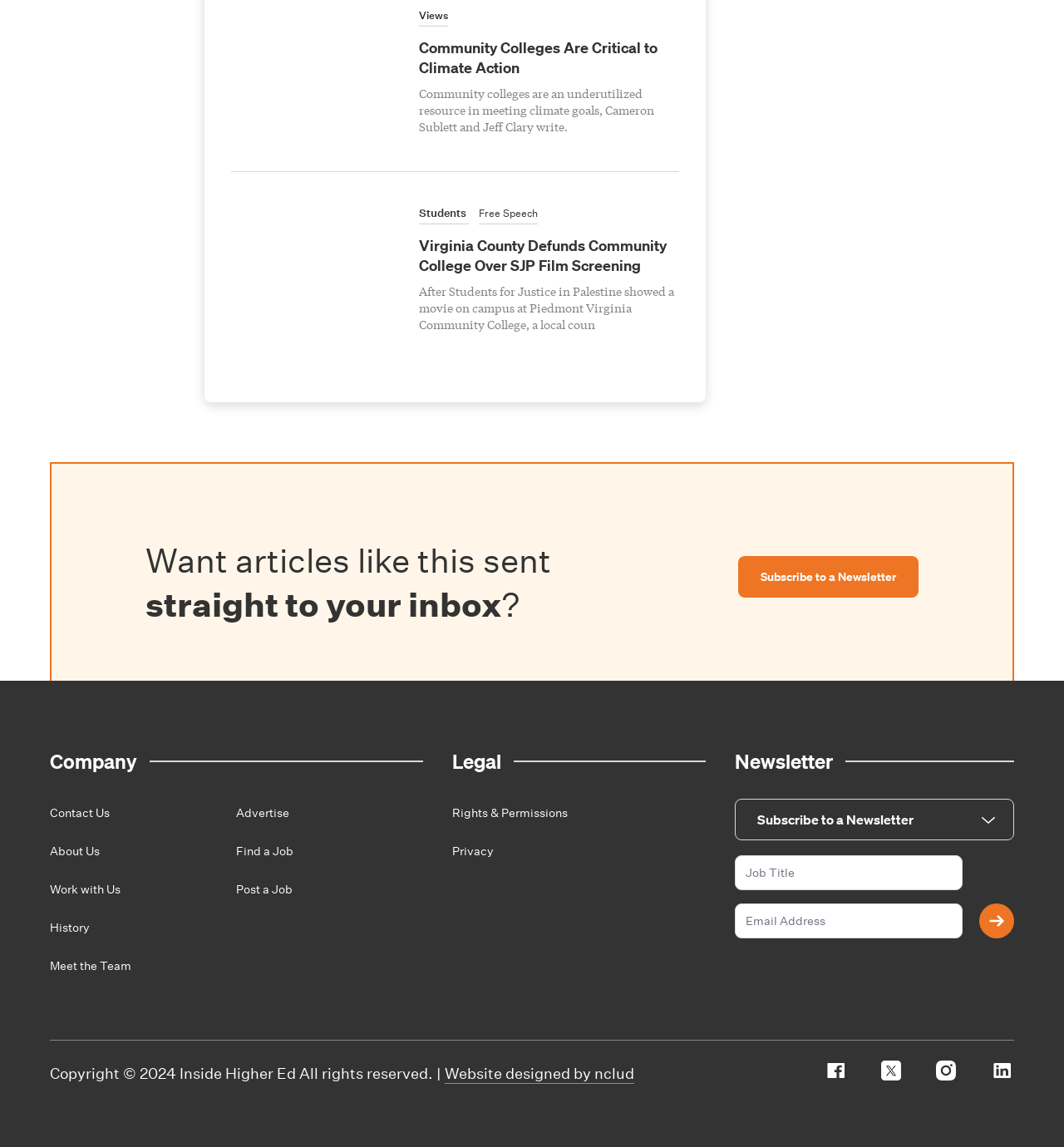What is the copyright year of the webpage?
Using the image as a reference, give a one-word or short phrase answer.

2024